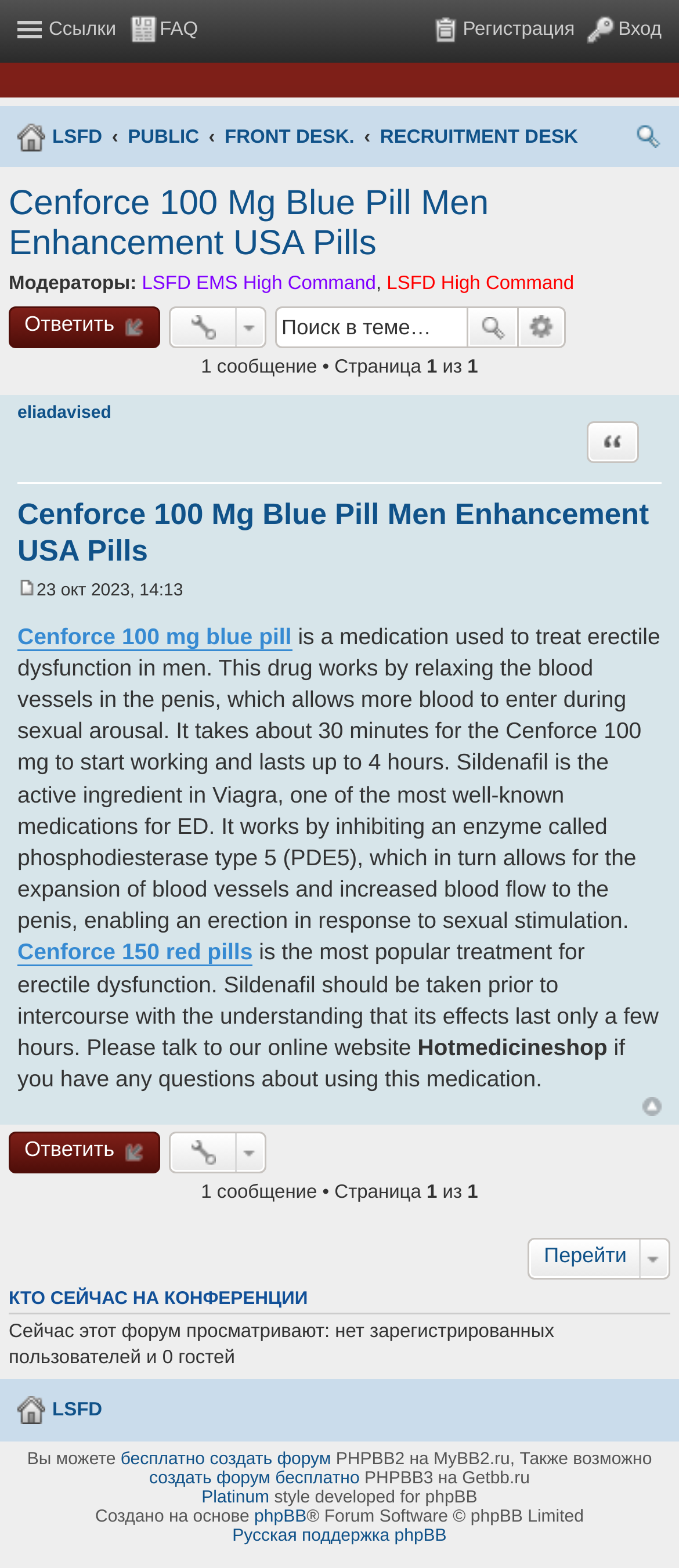Using the webpage screenshot, find the UI element described by Русская поддержка phpBB. Provide the bounding box coordinates in the format (top-left x, top-left y, bottom-right x, bottom-right y), ensuring all values are floating point numbers between 0 and 1.

[0.342, 0.973, 0.658, 0.986]